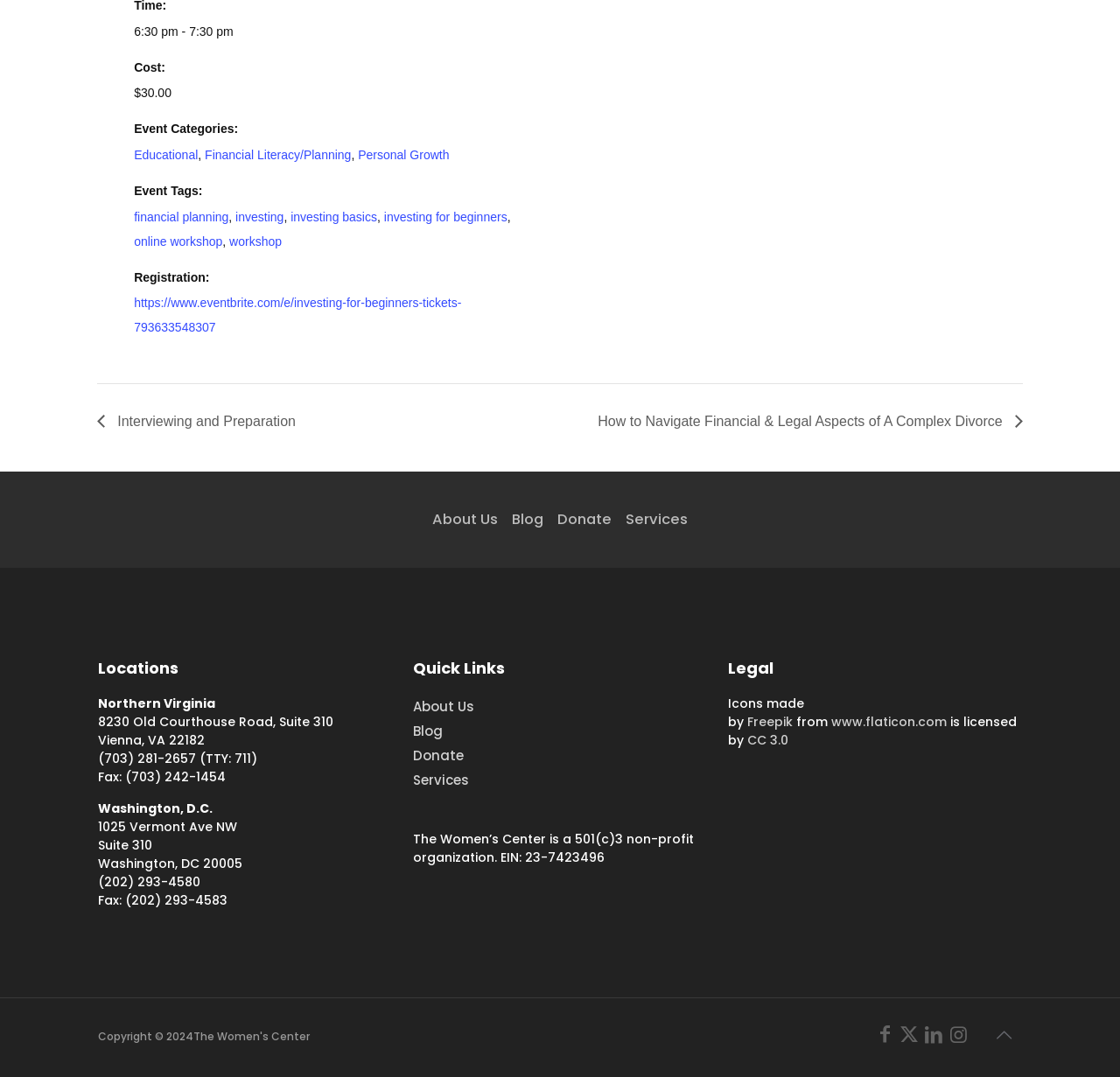Identify the bounding box coordinates necessary to click and complete the given instruction: "Click on the 'Get started' button".

None